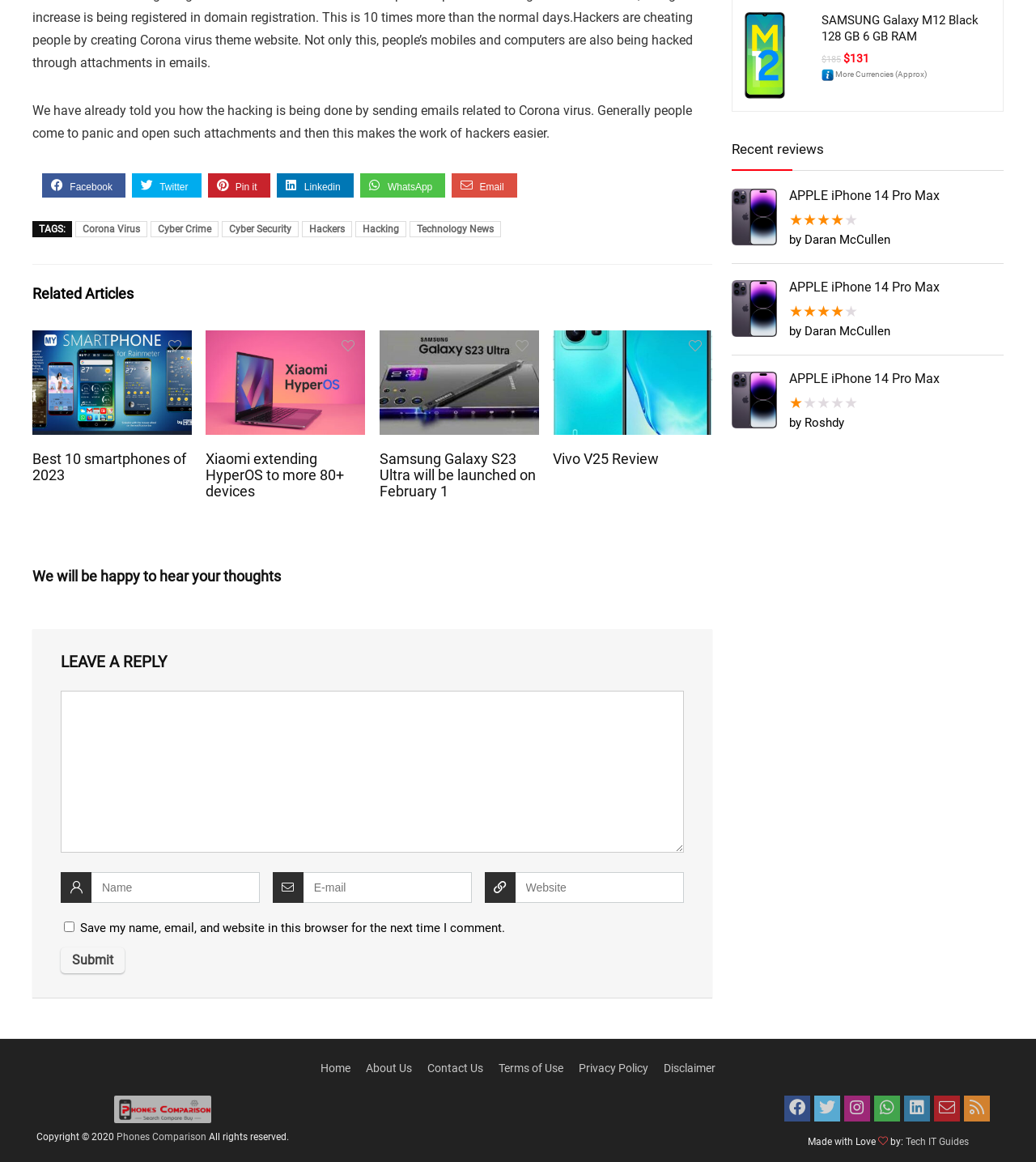What is the name of the author of the comment section?
Answer the question with a single word or phrase, referring to the image.

None